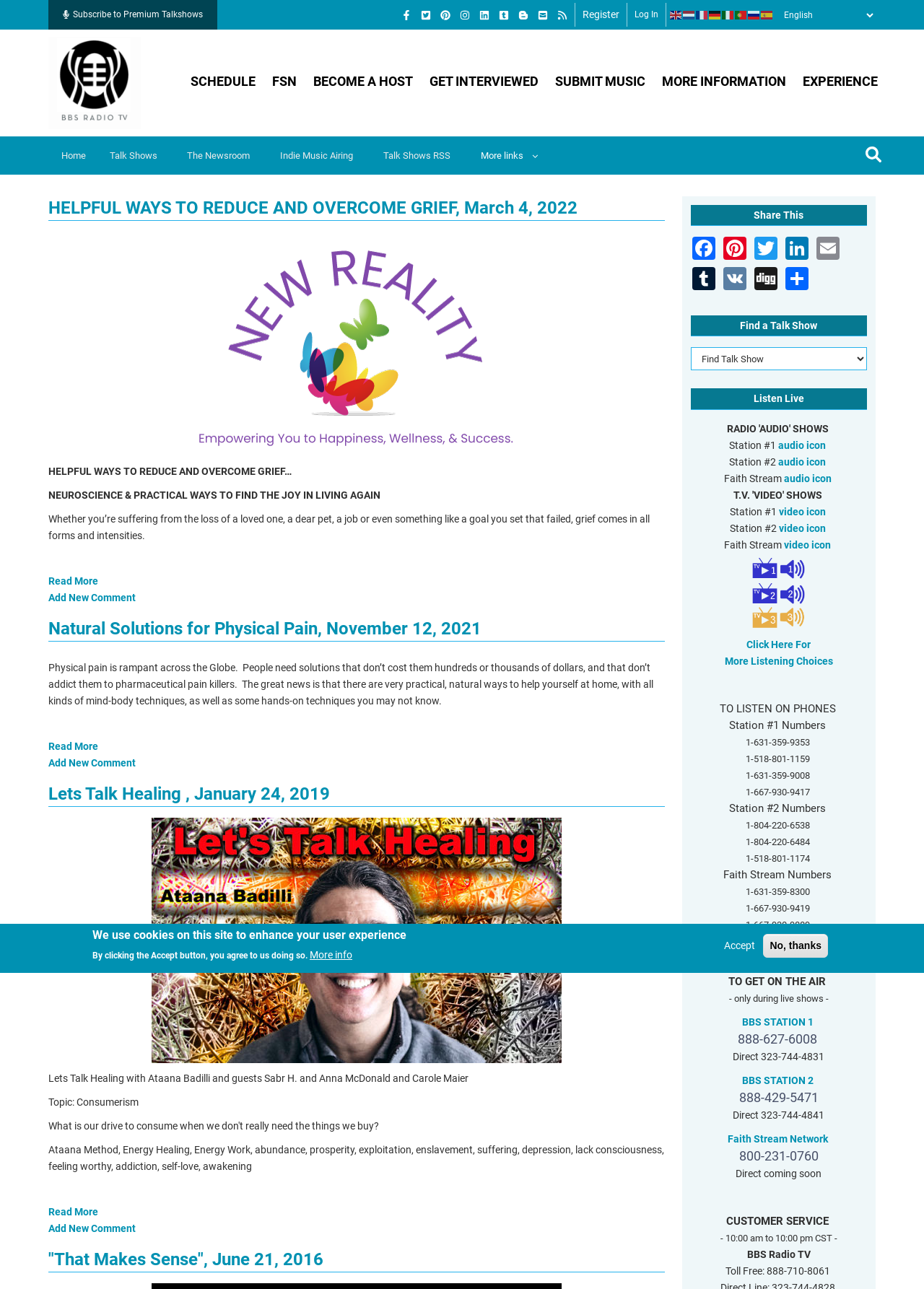How many talk shows are listed on the webpage?
Answer with a single word or phrase, using the screenshot for reference.

4